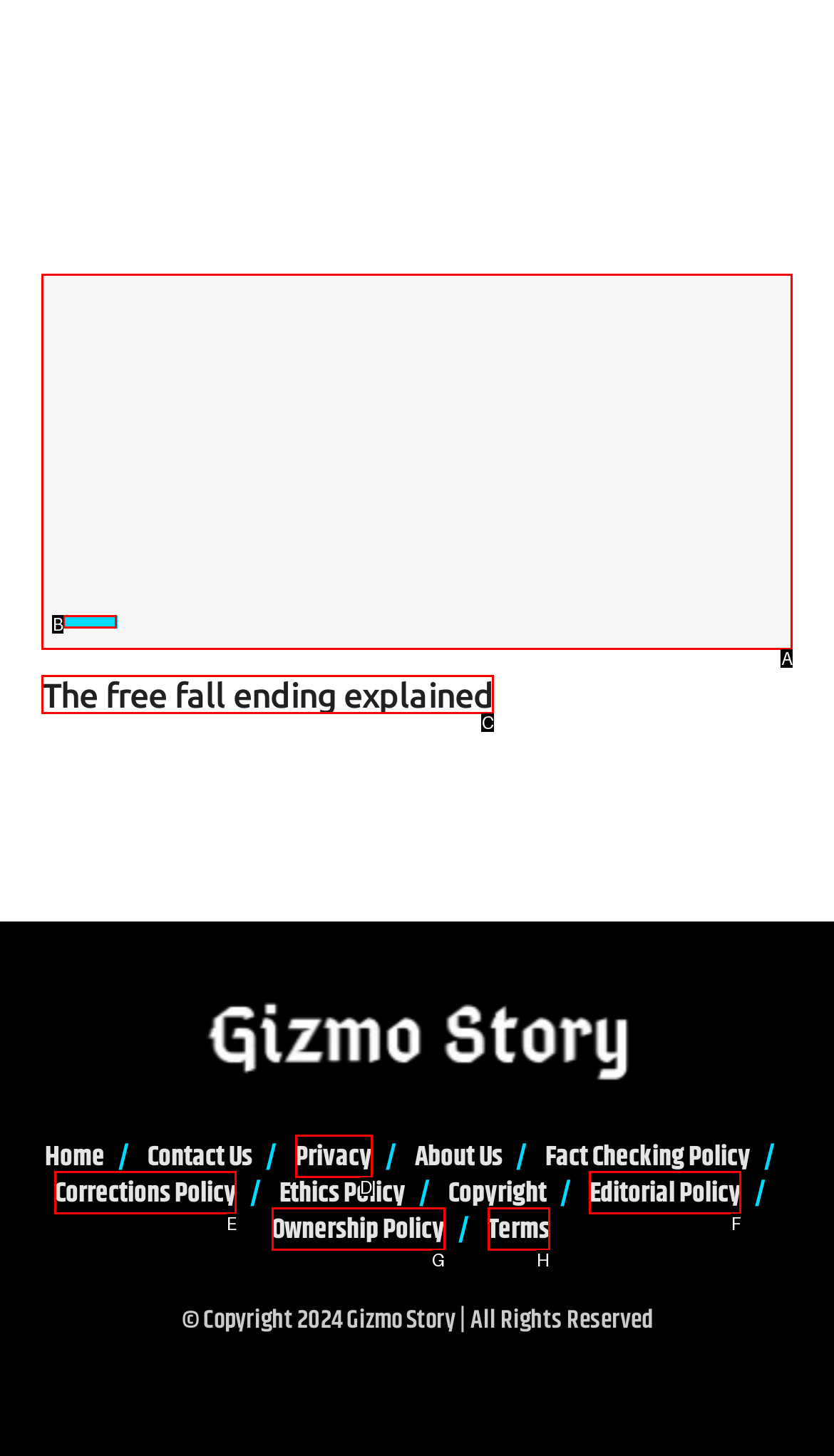Using the provided description: Corrections Policy, select the HTML element that corresponds to it. Indicate your choice with the option's letter.

E